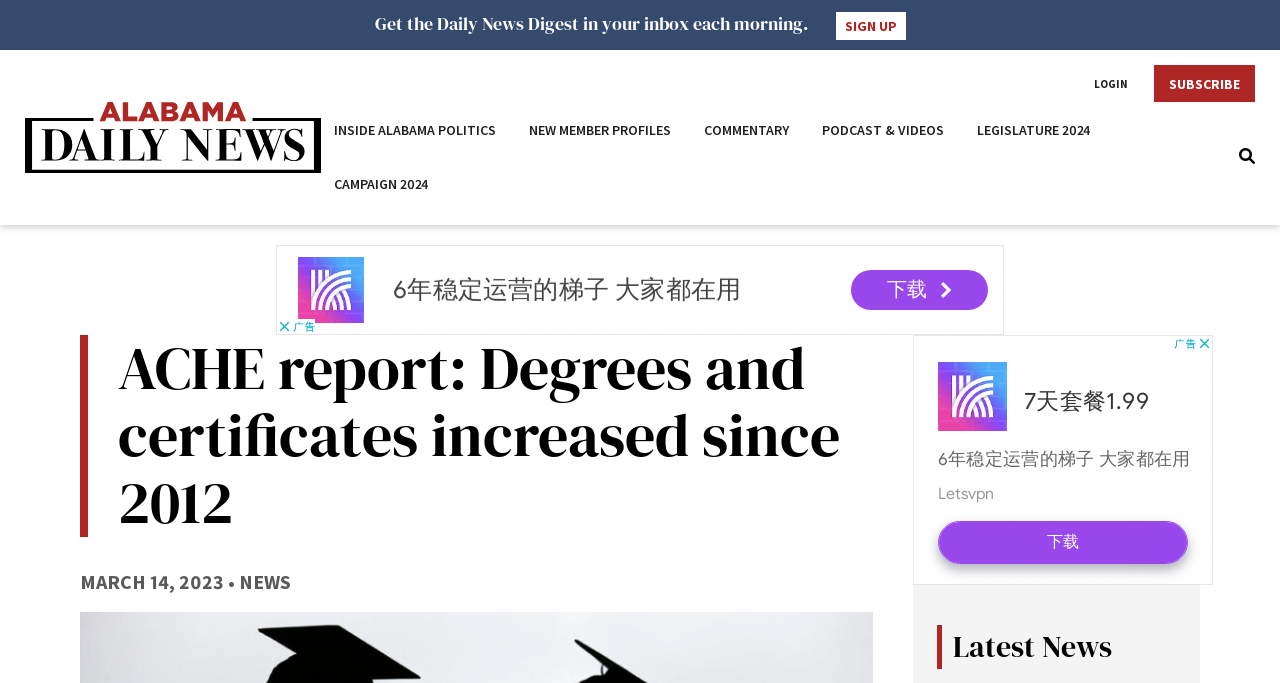Determine the bounding box coordinates for the element that should be clicked to follow this instruction: "Subscribe to the newsletter". The coordinates should be given as four float numbers between 0 and 1, in the format [left, top, right, bottom].

[0.902, 0.095, 0.98, 0.15]